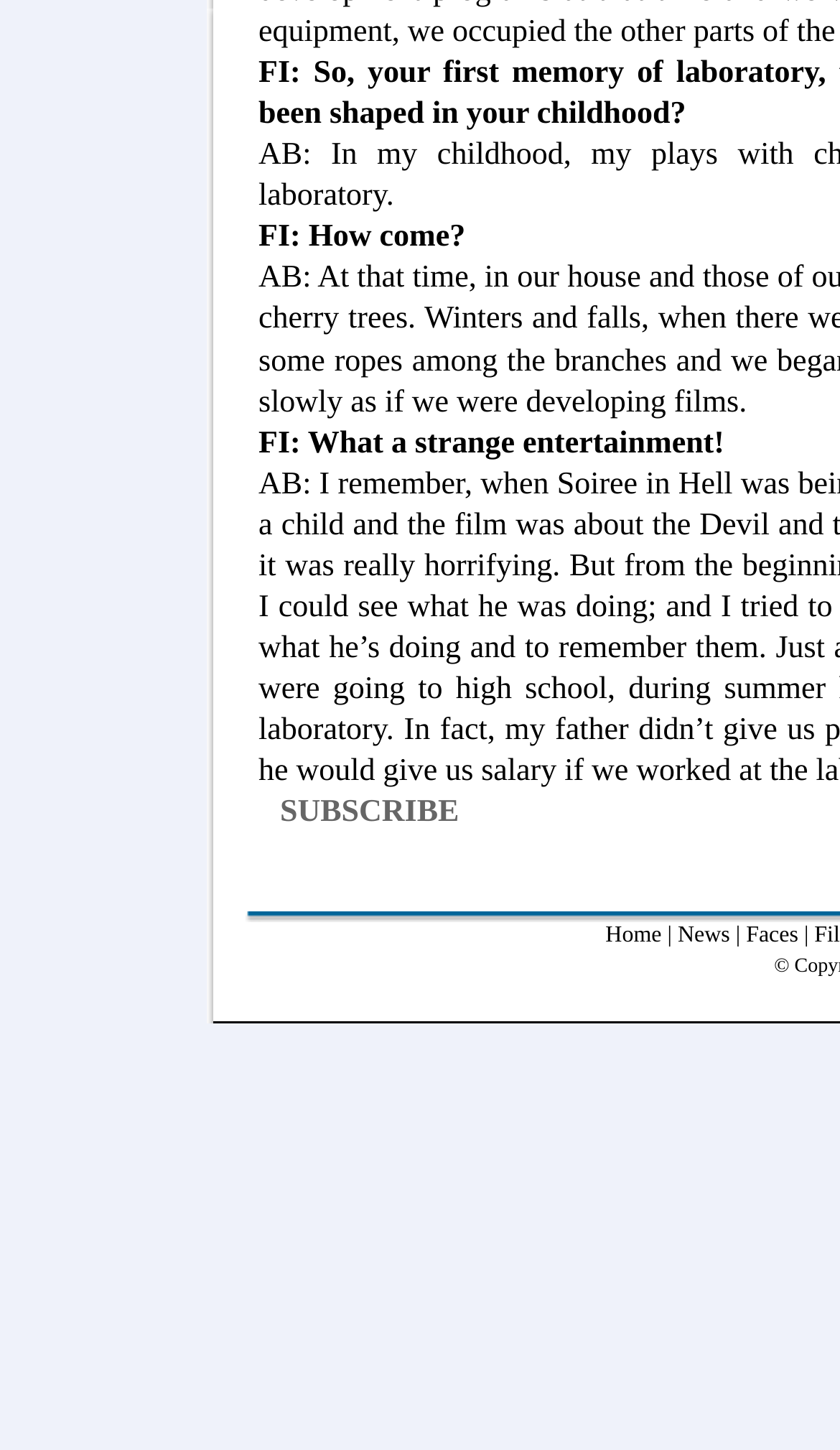Based on the element description: "Faces", identify the bounding box coordinates for this UI element. The coordinates must be four float numbers between 0 and 1, listed as [left, top, right, bottom].

[0.888, 0.637, 0.95, 0.653]